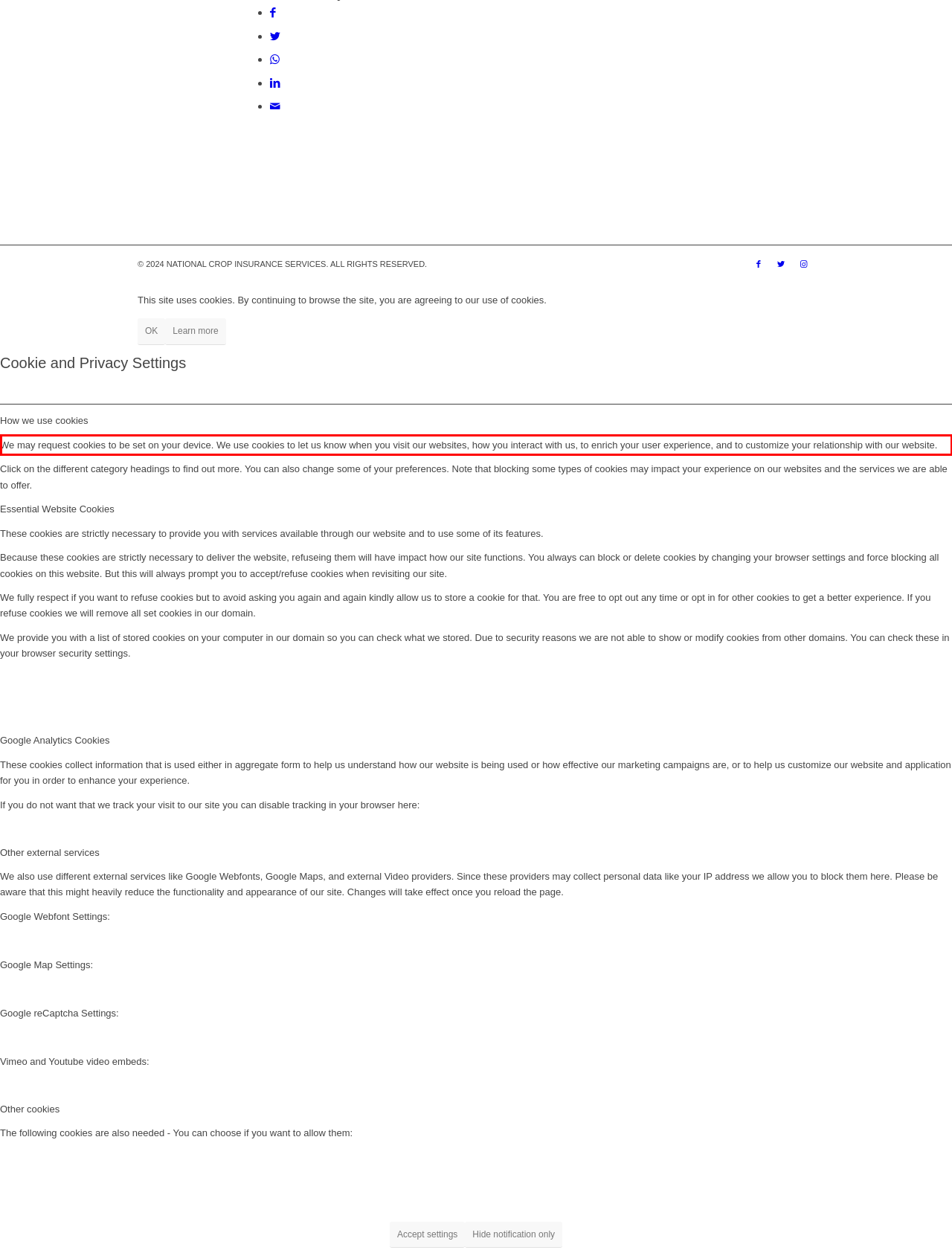You have a screenshot of a webpage, and there is a red bounding box around a UI element. Utilize OCR to extract the text within this red bounding box.

We may request cookies to be set on your device. We use cookies to let us know when you visit our websites, how you interact with us, to enrich your user experience, and to customize your relationship with our website.